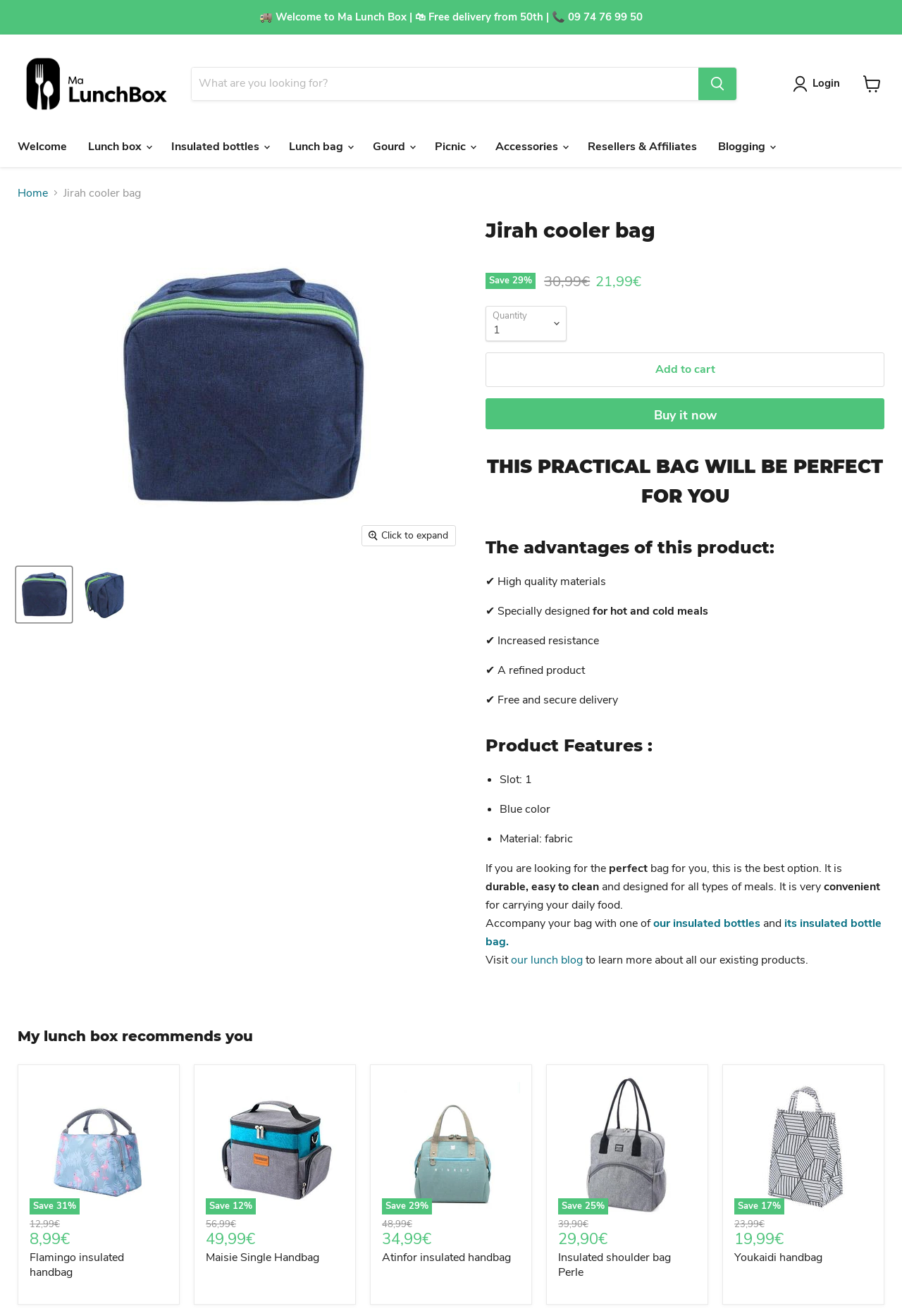Find the UI element described as: "Welcome" and predict its bounding box coordinates. Ensure the coordinates are four float numbers between 0 and 1, [left, top, right, bottom].

[0.008, 0.1, 0.086, 0.122]